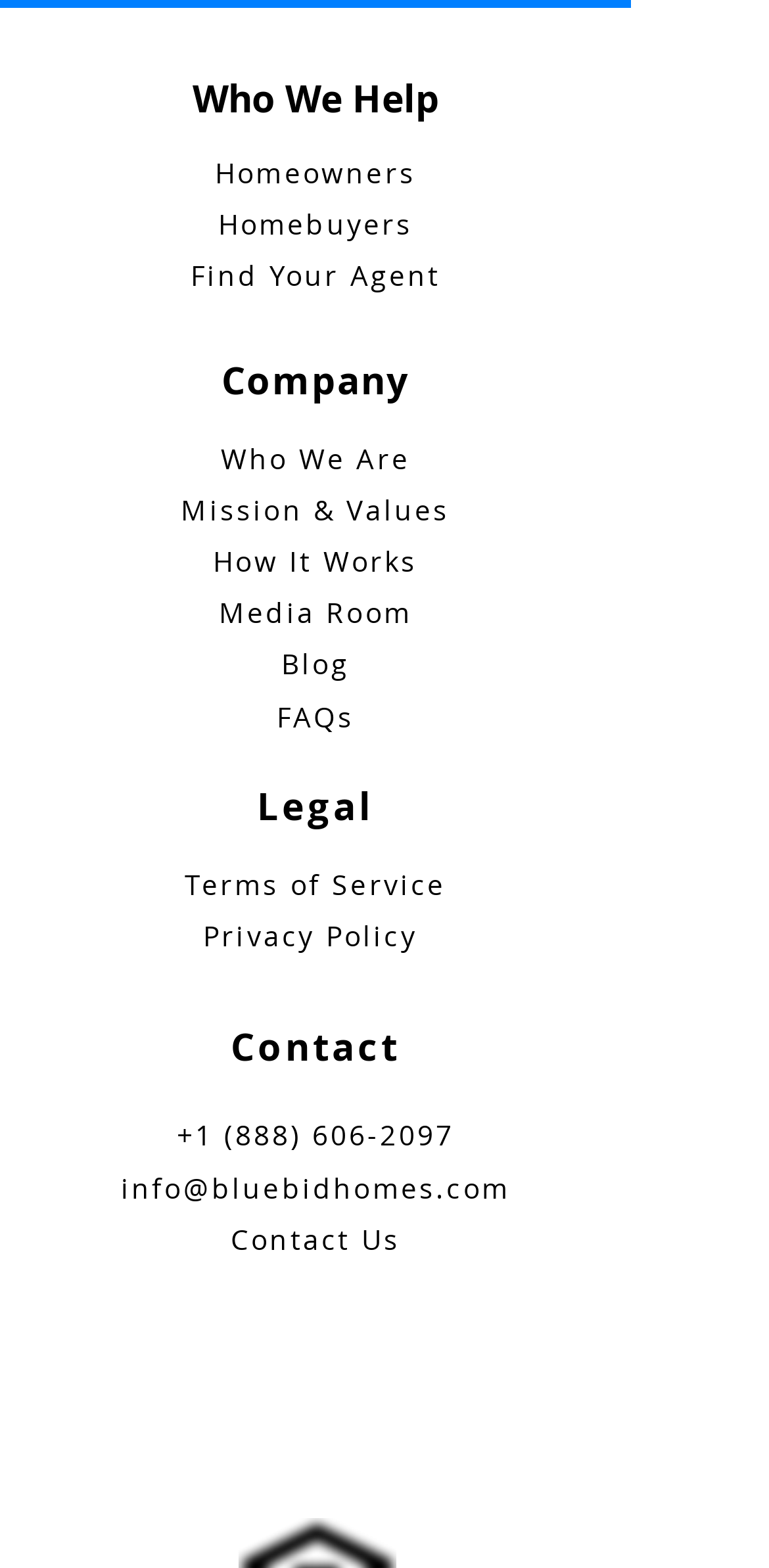What is the phone number to contact the company?
Give a comprehensive and detailed explanation for the question.

By looking at the contact section at the bottom of the webpage, I can see that the phone number to contact the company is +1 (888) 606-2097.